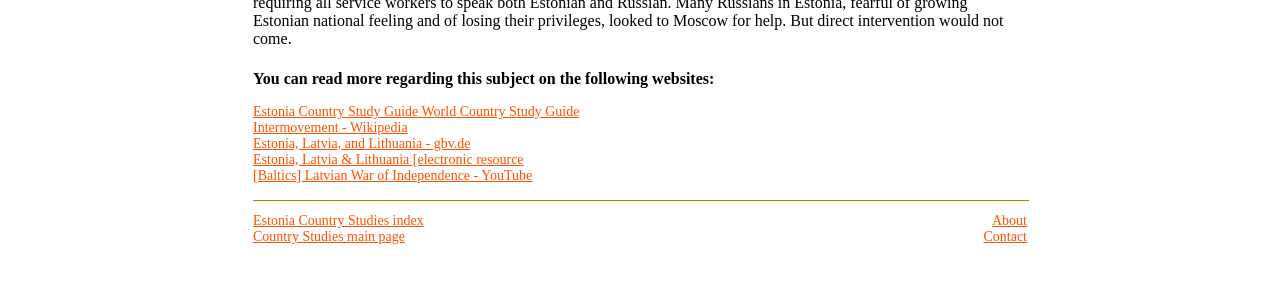Show the bounding box coordinates of the region that should be clicked to follow the instruction: "contact the website administrator."

[0.768, 0.797, 0.802, 0.849]